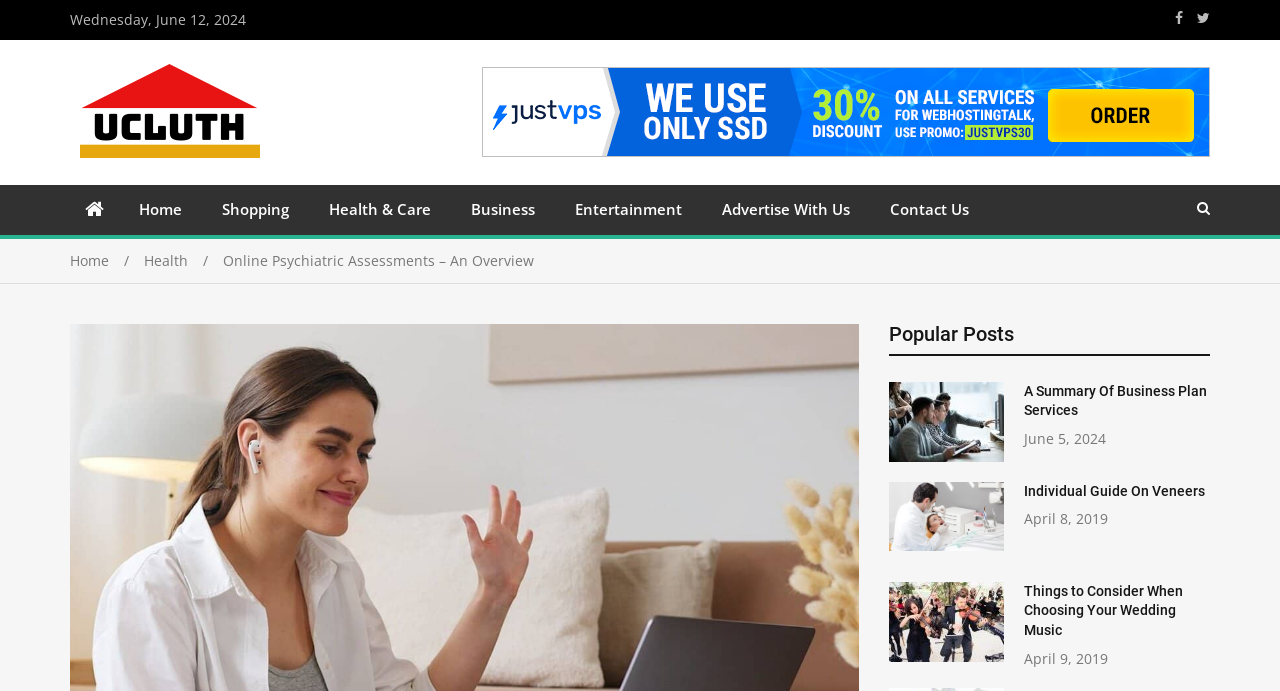Please locate the clickable area by providing the bounding box coordinates to follow this instruction: "Read about Health & Care".

[0.241, 0.268, 0.352, 0.339]